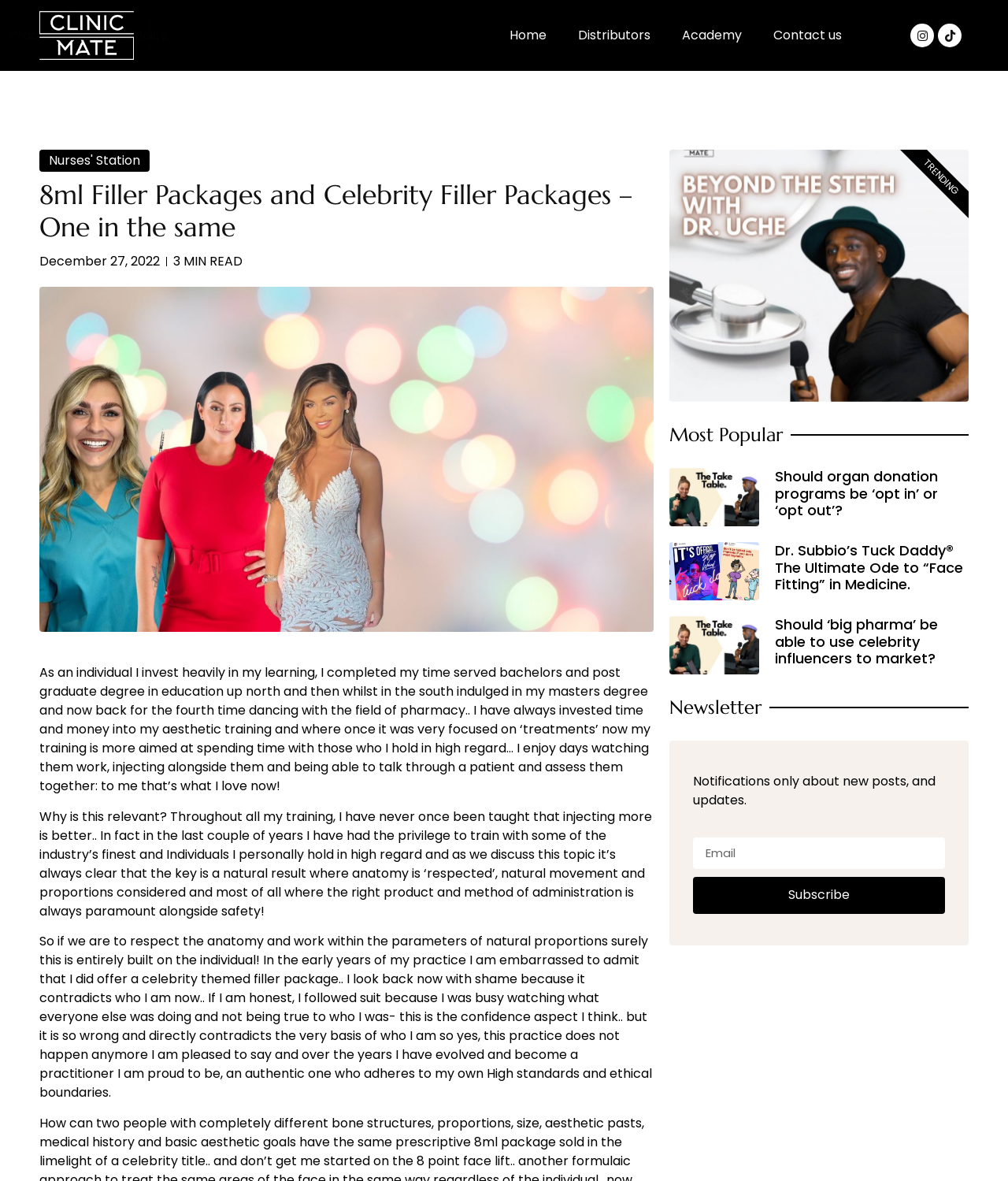Please answer the following question using a single word or phrase: What is the theme of the 'Most Popular' section?

Medical articles